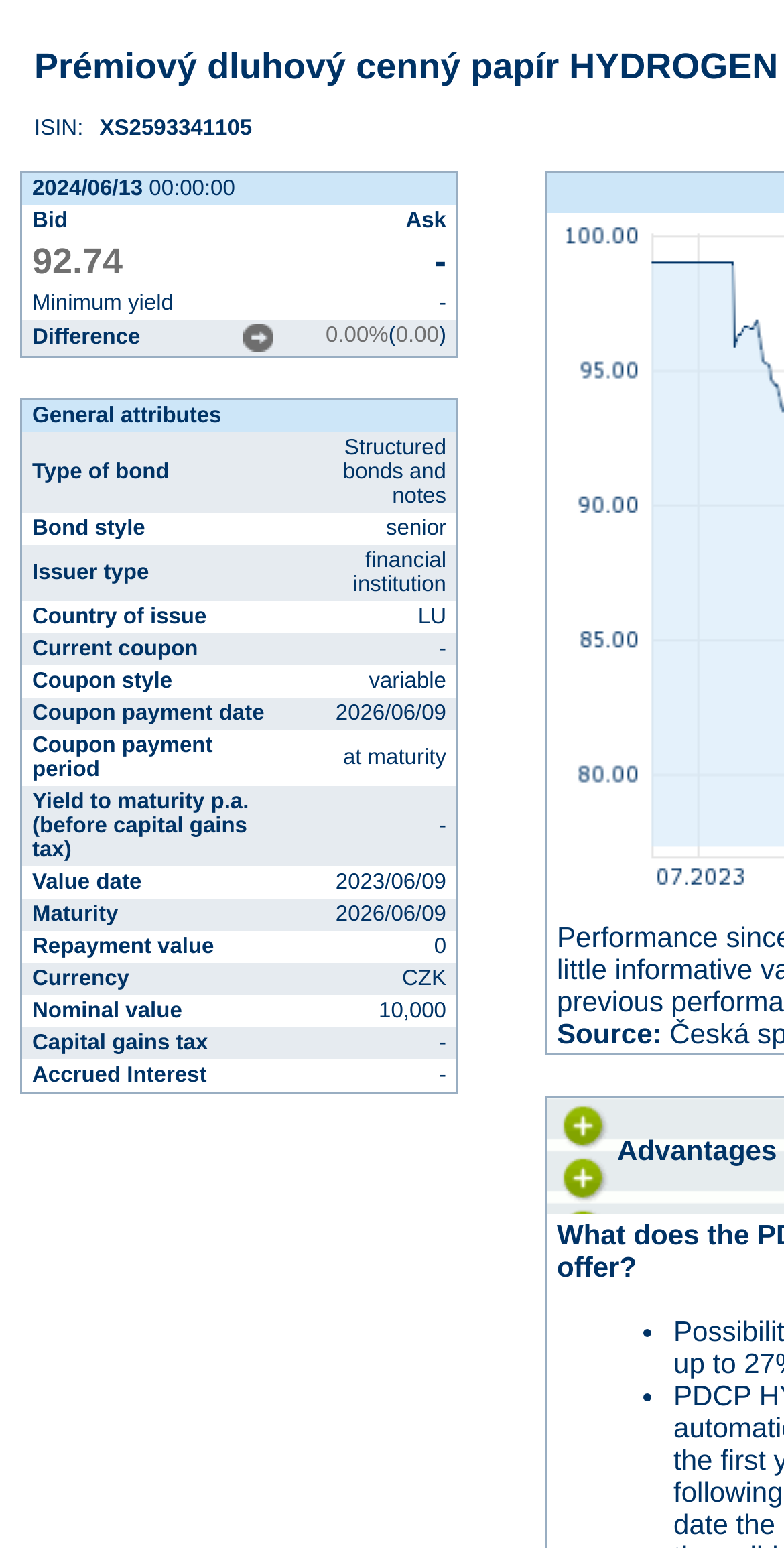Provide a comprehensive caption for the webpage.

The webpage appears to be a detailed description of a premium bond, specifically the "HYDROGEN AUTOCALL" bond. The page is divided into two main sections, each containing a table with multiple rows and columns.

The top section of the page contains a table with five rows, each displaying specific information about the bond's prices and yields. The first row shows the date "2024/06/13 00:00:00", and the subsequent rows display the bid and ask prices, as well as the minimum yield and difference.

The bottom section of the page contains a larger table with 17 rows, each displaying various attributes of the bond. The table is divided into two columns, with the left column showing the attribute names and the right column showing the corresponding values. The attributes include the type of bond, bond style, issuer type, country of issue, current coupon, coupon style, and more. The values range from specific dates and numbers to descriptive text, such as "structured bonds and notes" and "senior".

There are no images on the page, and the layout is primarily composed of tables and text. The overall structure of the page is organized and easy to follow, with clear headings and concise text.